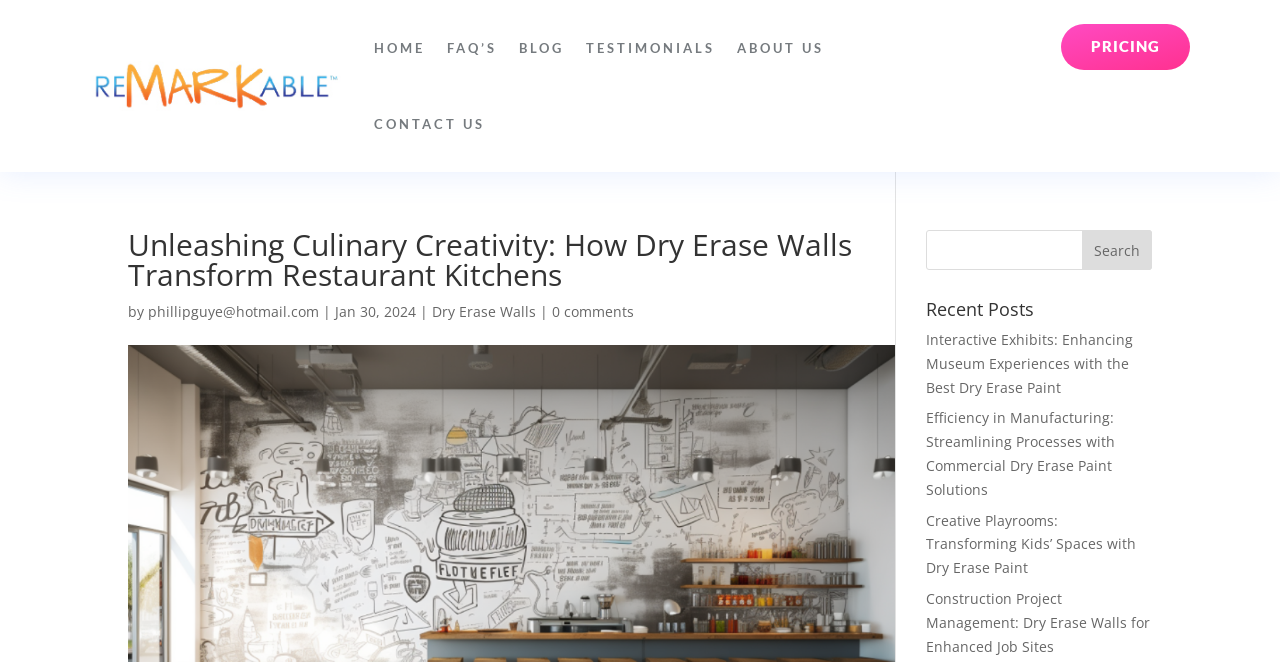How many recent posts are listed?
Could you give a comprehensive explanation in response to this question?

I counted the number of links listed under the 'Recent Posts' heading, which are 4.